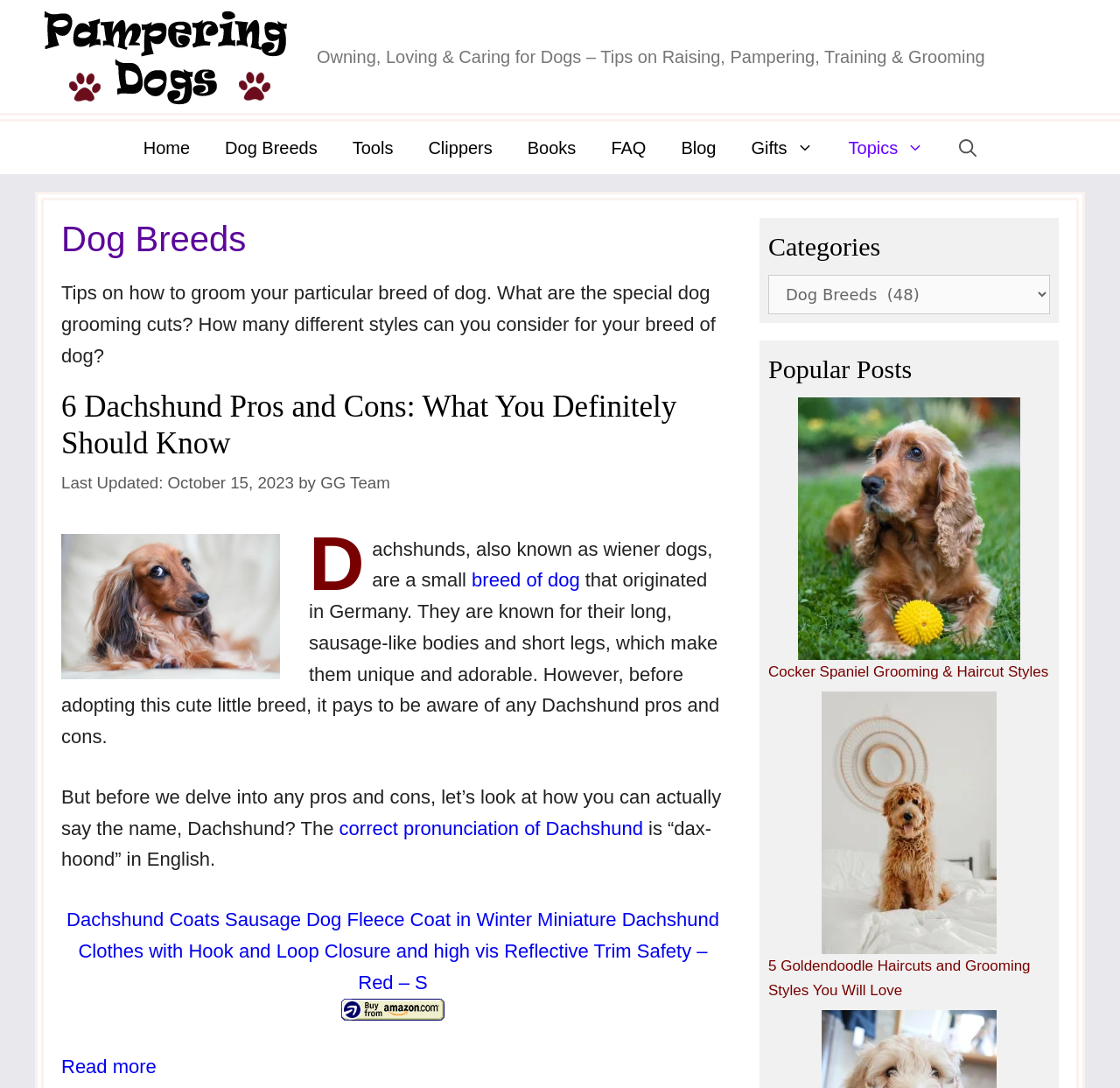Identify and provide the bounding box for the element described by: "Home".

[0.112, 0.112, 0.185, 0.16]